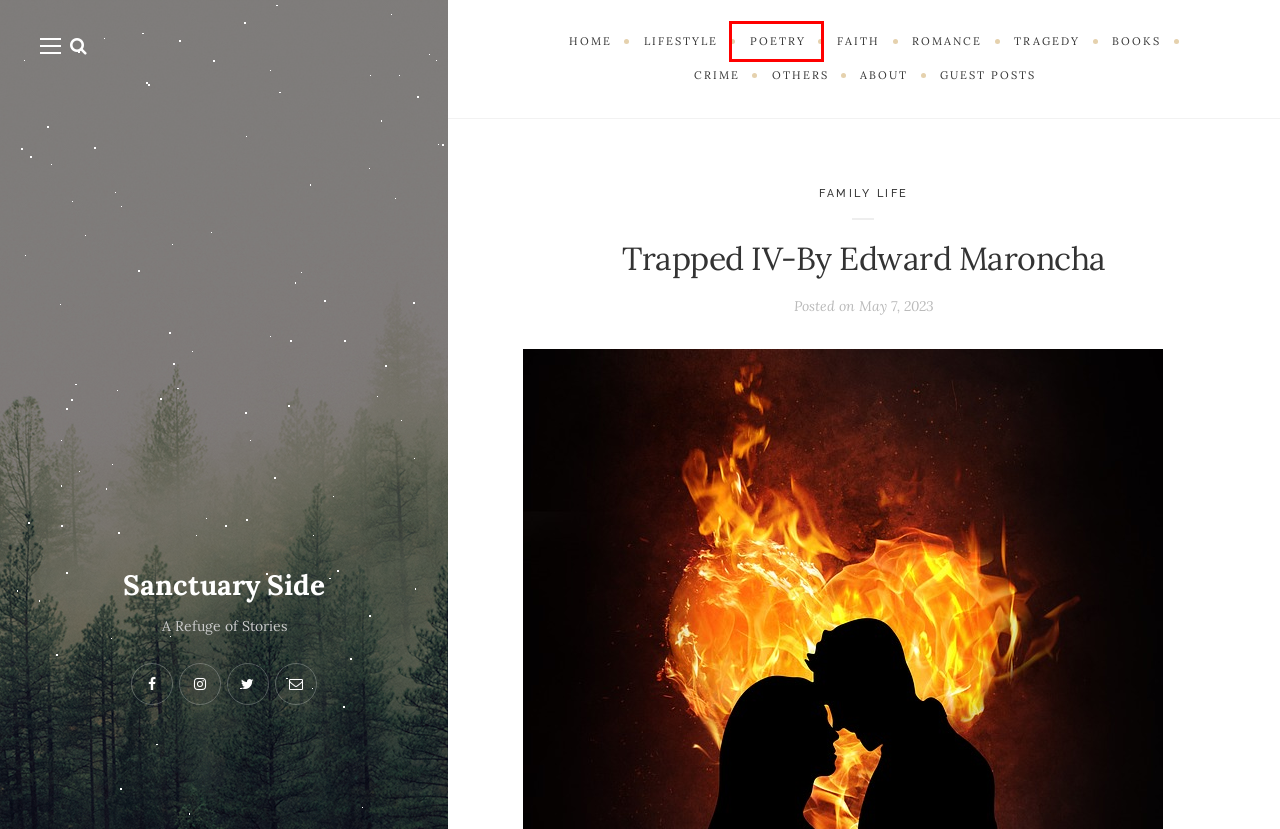Review the screenshot of a webpage that includes a red bounding box. Choose the most suitable webpage description that matches the new webpage after clicking the element within the red bounding box. Here are the candidates:
A. Romance Archives - Sanctuary Side
B. About - Sanctuary Side
C. Others Archives - Sanctuary Side
D. Faith Archives - Sanctuary Side
E. Poetry Archives - Sanctuary Side
F. Family Life Archives - Sanctuary Side
G. Sanctuary Side - A Refuge of Stories
H. Books Archives - Sanctuary Side

E